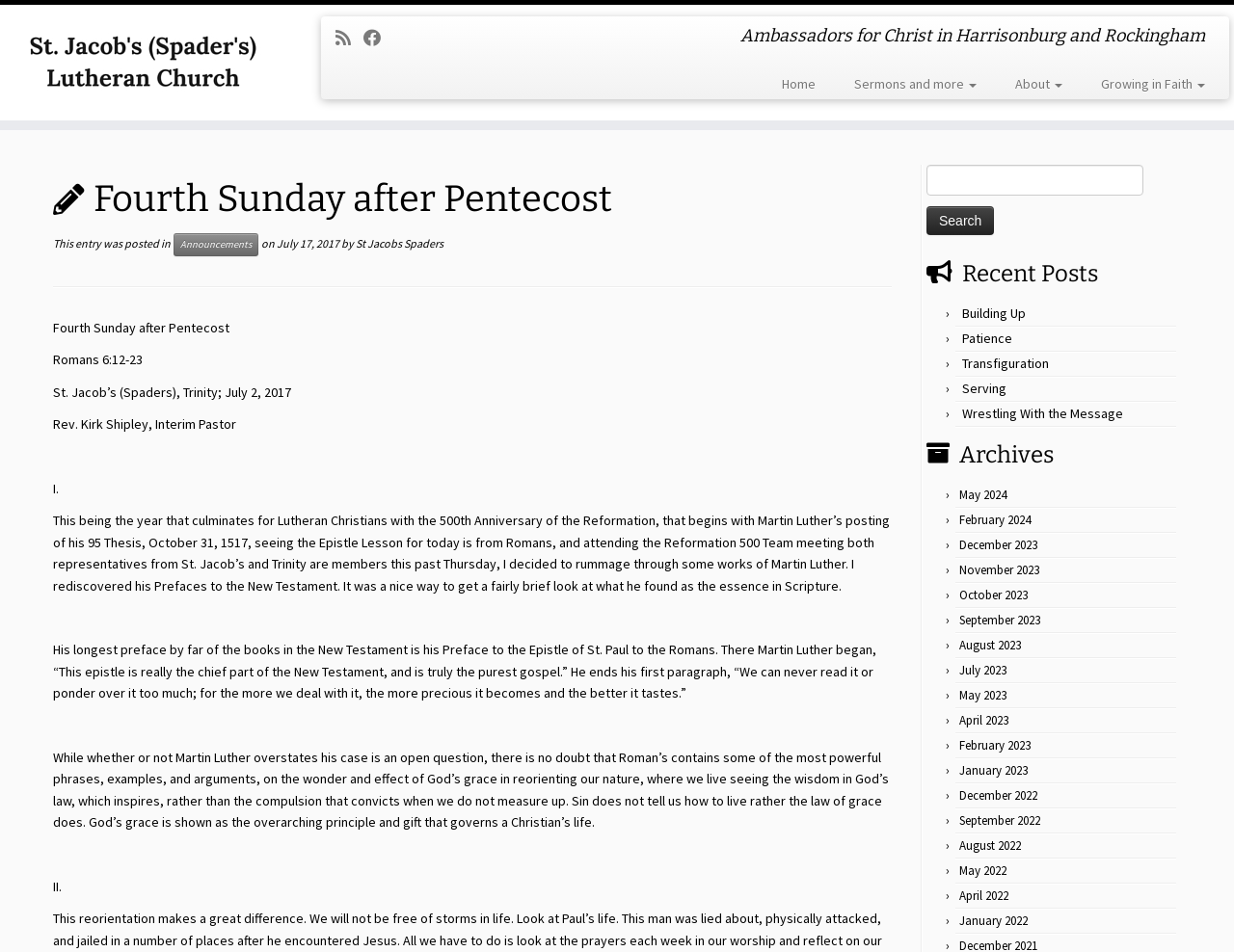Can you determine the bounding box coordinates of the area that needs to be clicked to fulfill the following instruction: "Search for something"?

[0.751, 0.173, 0.957, 0.247]